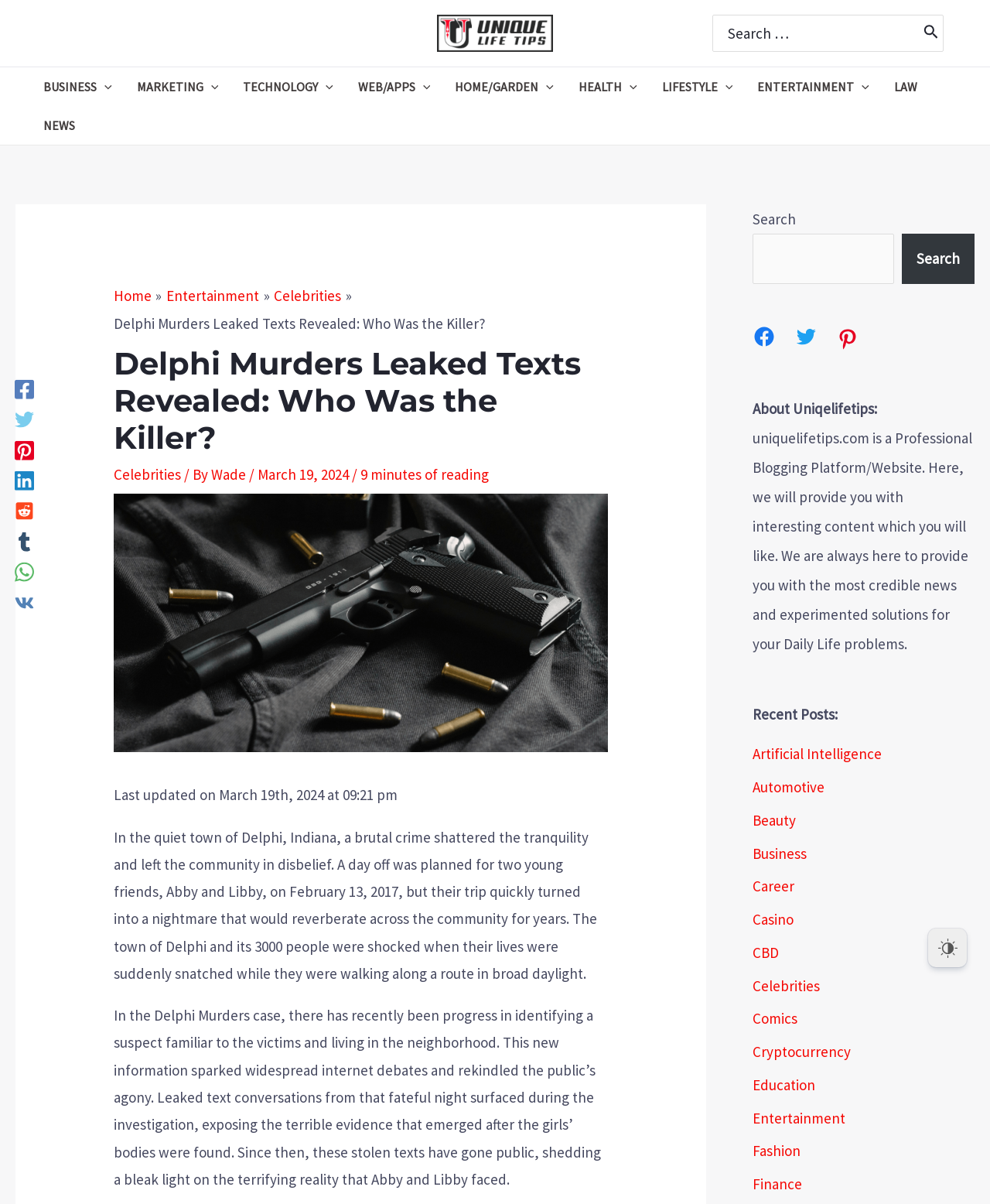Determine the bounding box coordinates for the clickable element required to fulfill the instruction: "Toggle BUSINESS menu". Provide the coordinates as four float numbers between 0 and 1, i.e., [left, top, right, bottom].

[0.031, 0.056, 0.125, 0.088]